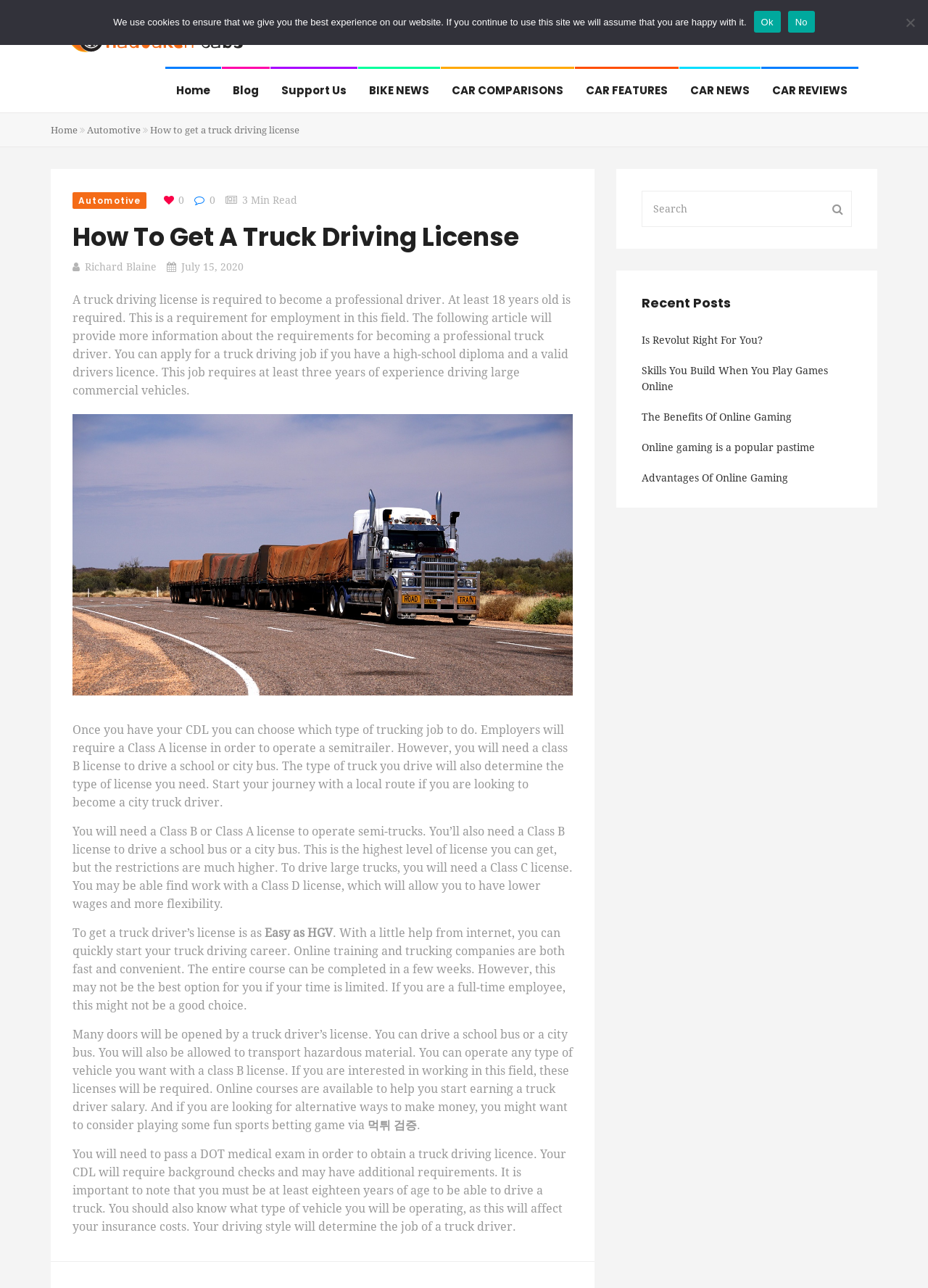Specify the bounding box coordinates of the area to click in order to follow the given instruction: "Search for something."

[0.691, 0.148, 0.918, 0.176]